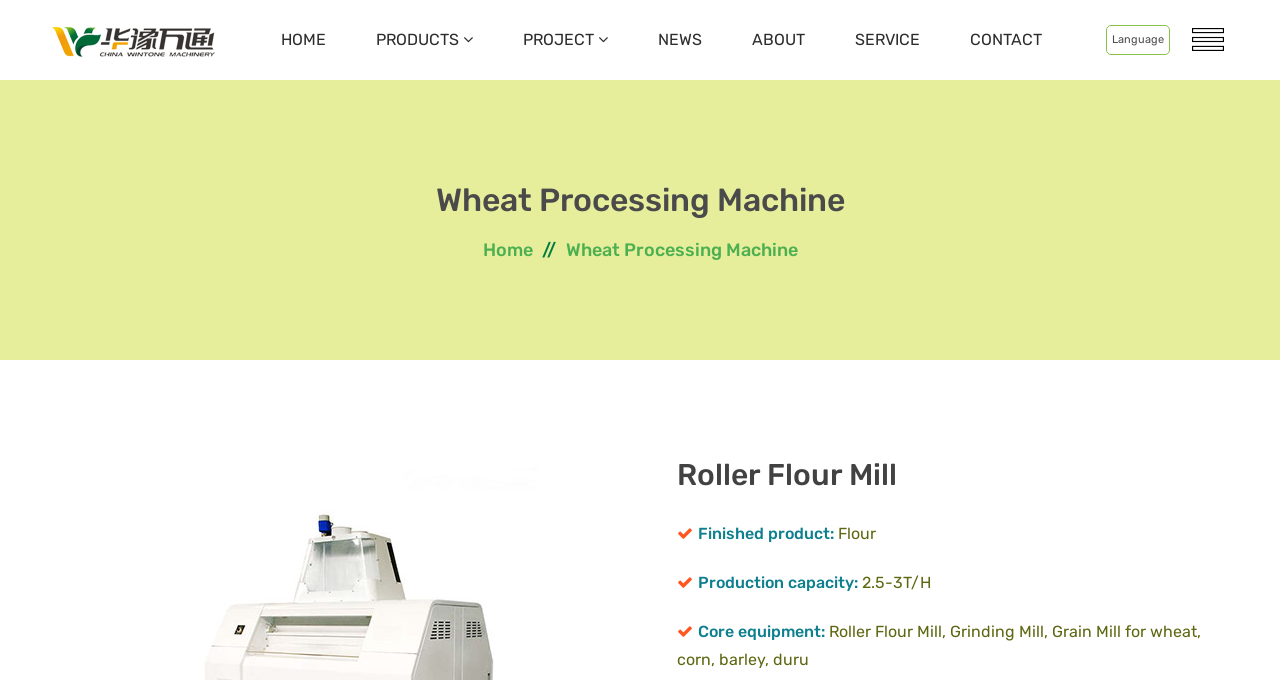Locate the bounding box coordinates of the element's region that should be clicked to carry out the following instruction: "Go to the HOME page". The coordinates need to be four float numbers between 0 and 1, i.e., [left, top, right, bottom].

[0.219, 0.0, 0.254, 0.118]